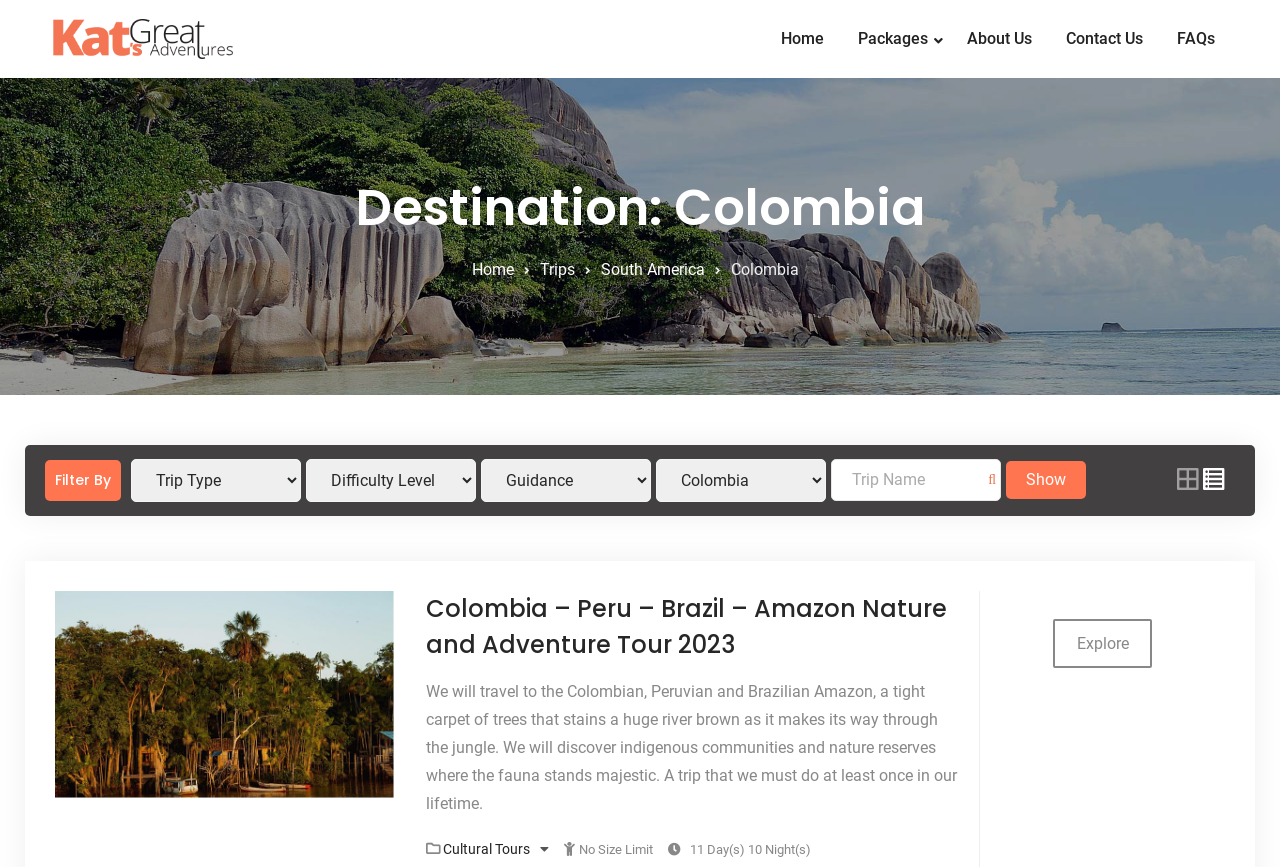How many days is the tour?
Kindly answer the question with as much detail as you can.

The number of days of the tour can be found in the text '11 Day(s) 10 Night(s)' which is located below the tour description.